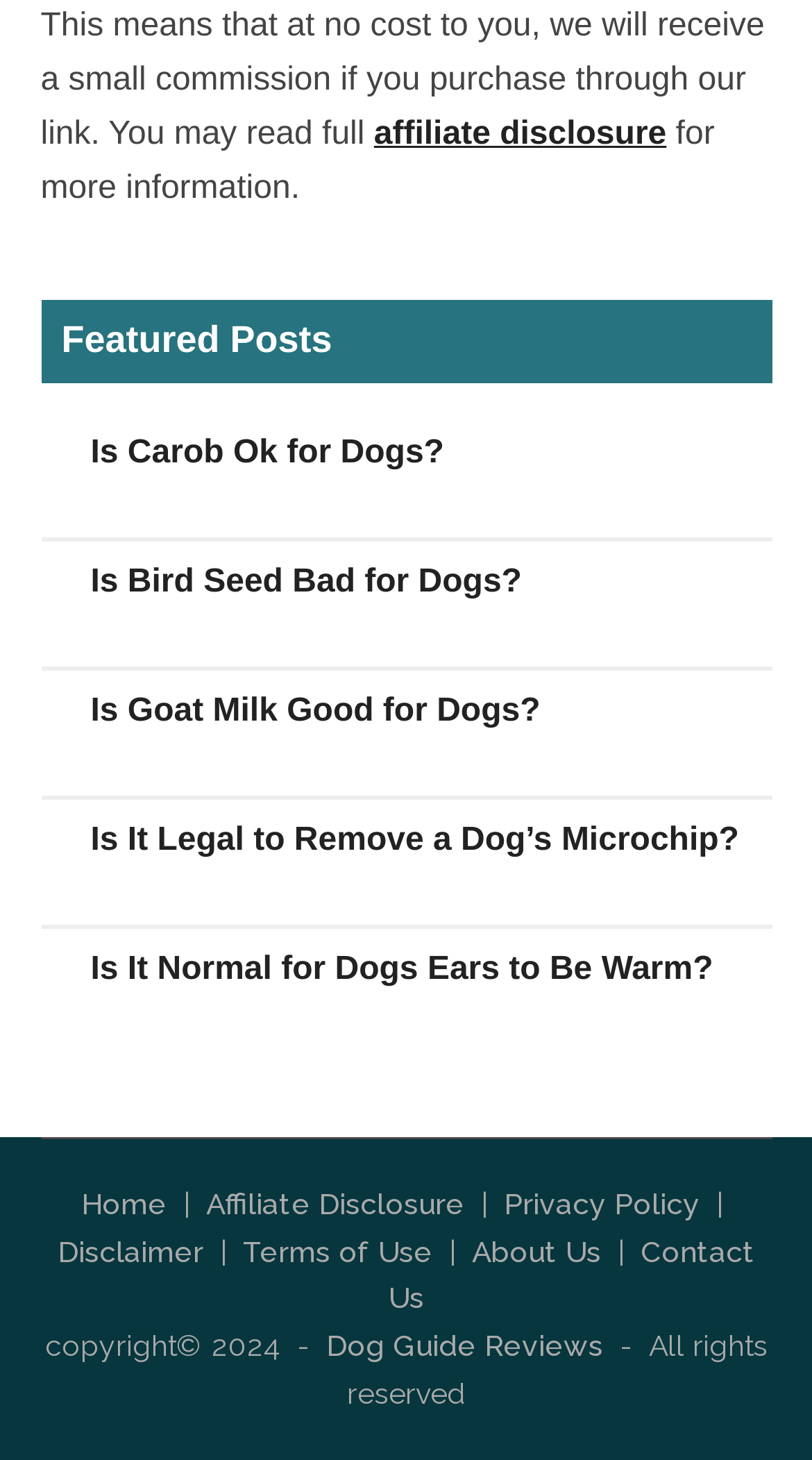Using the given description, provide the bounding box coordinates formatted as (top-left x, top-left y, bottom-right x, bottom-right y), with all values being floating point numbers between 0 and 1. Description: Dog Guide Reviews

[0.401, 0.91, 0.742, 0.933]